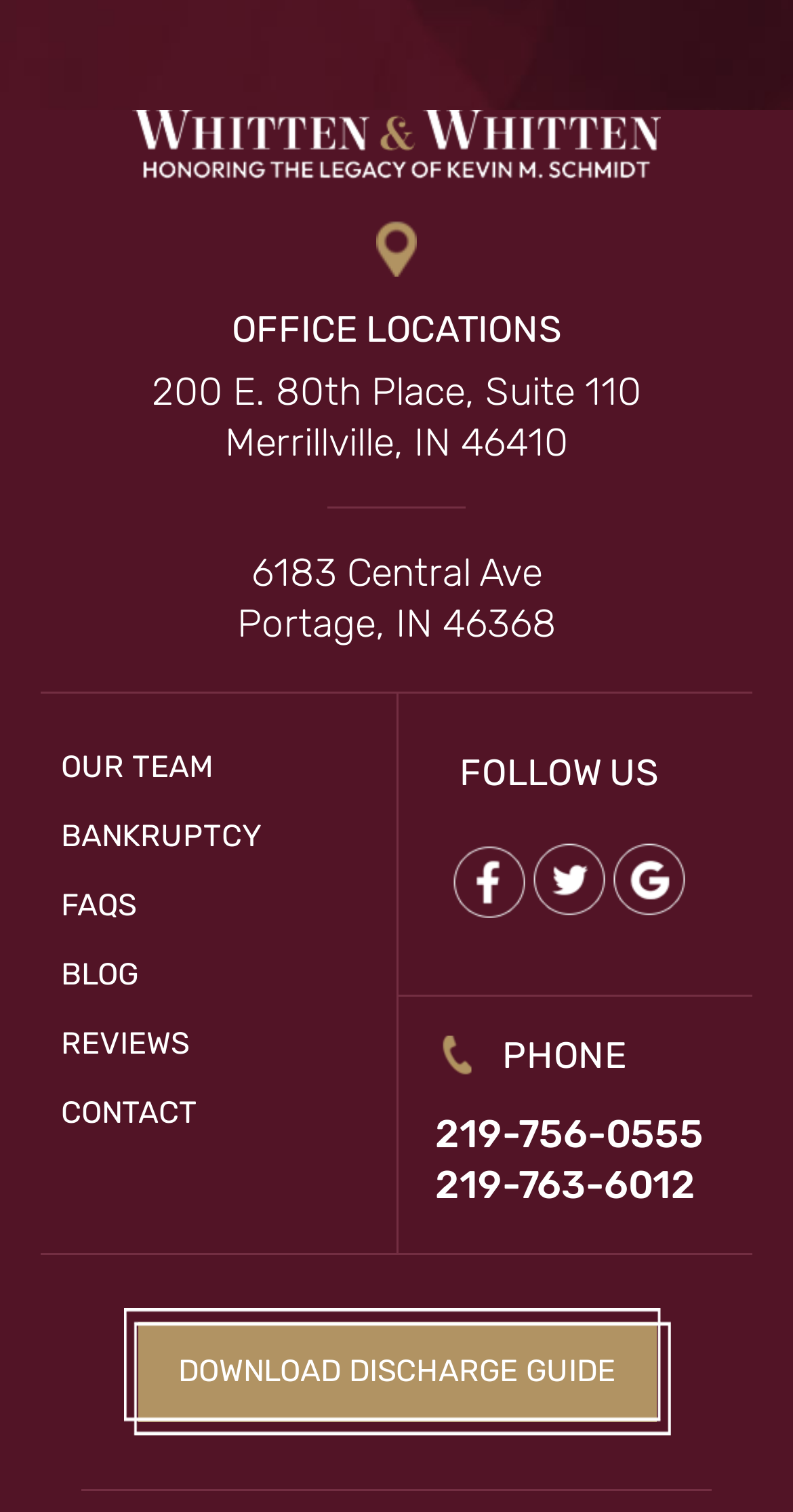Given the webpage screenshot, identify the bounding box of the UI element that matches this description: "alt="Whitten & Whitten"".

[0.167, 0.072, 0.833, 0.118]